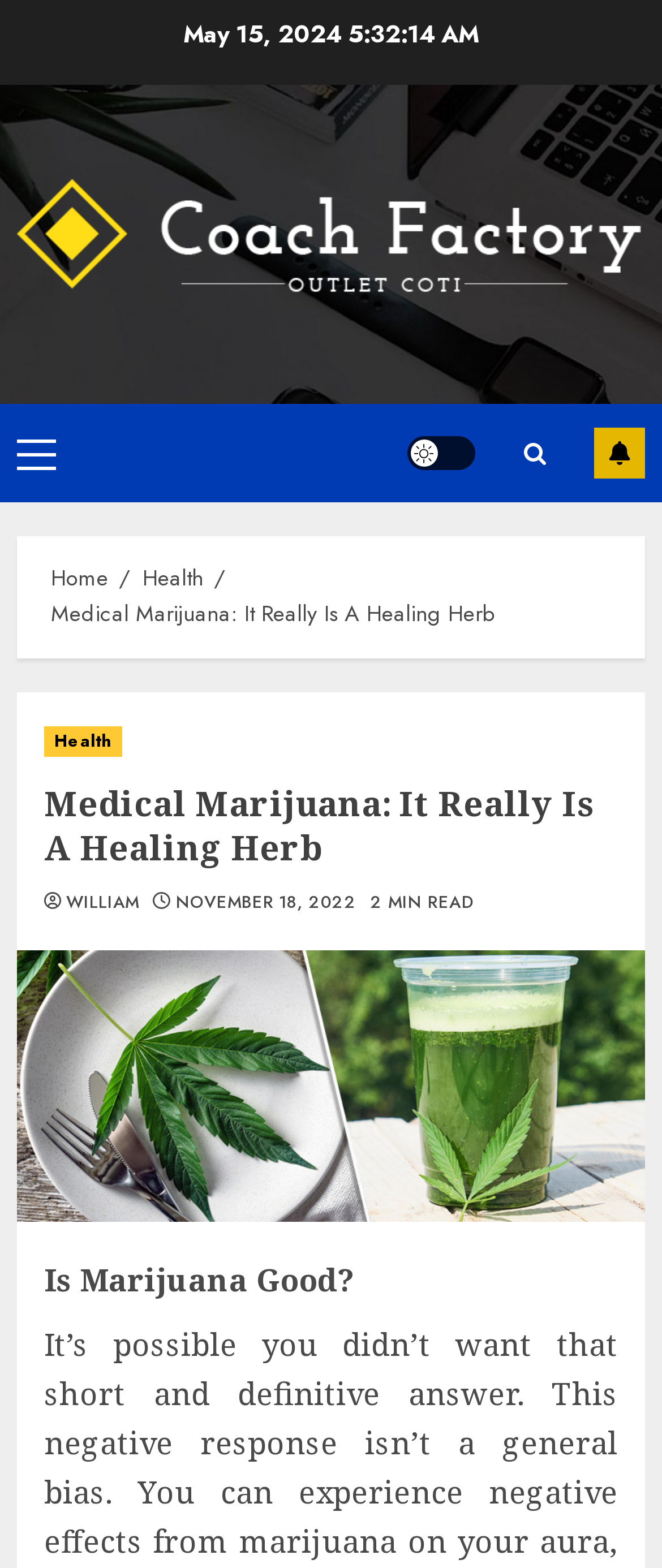What is the estimated reading time of the article?
Please use the visual content to give a single word or phrase answer.

2 MIN READ